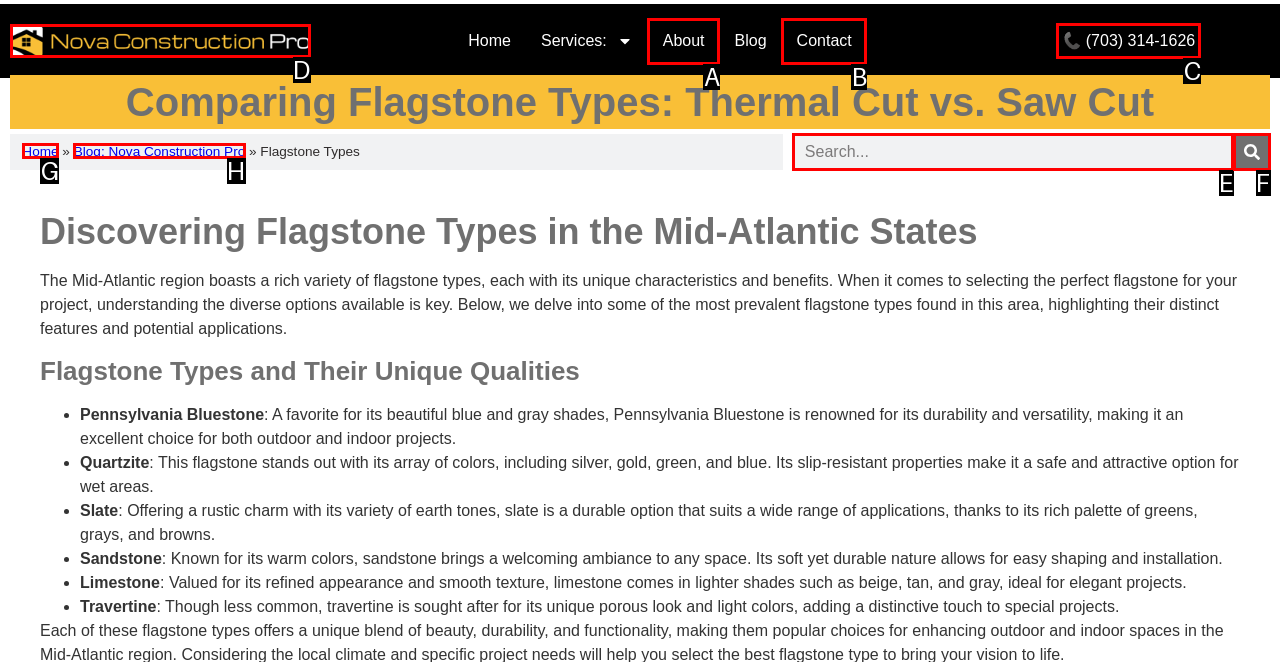Determine which HTML element should be clicked for this task: Call Nova Construction Pro
Provide the option's letter from the available choices.

C